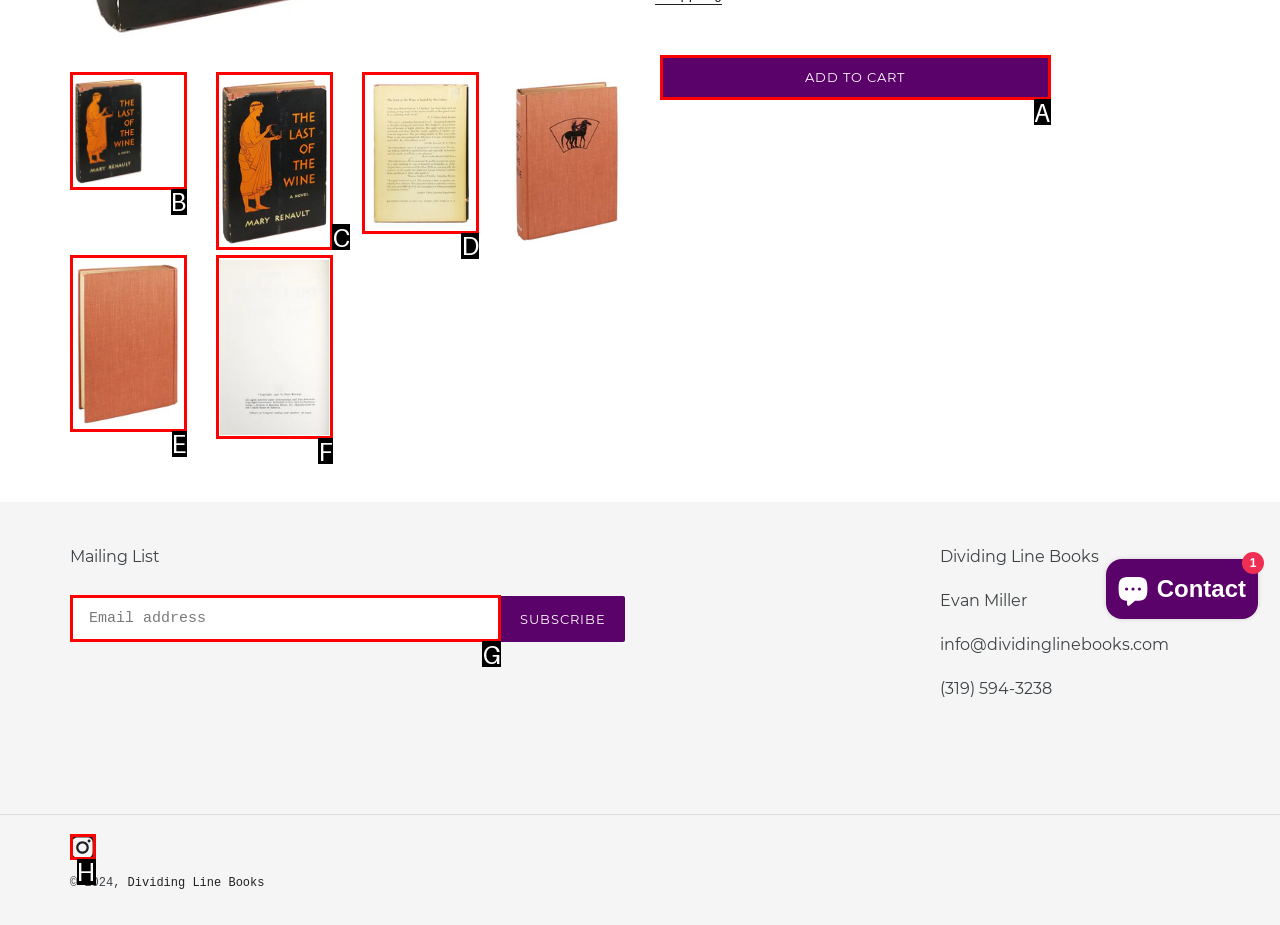Based on the description: Add to cart, find the HTML element that matches it. Provide your answer as the letter of the chosen option.

A